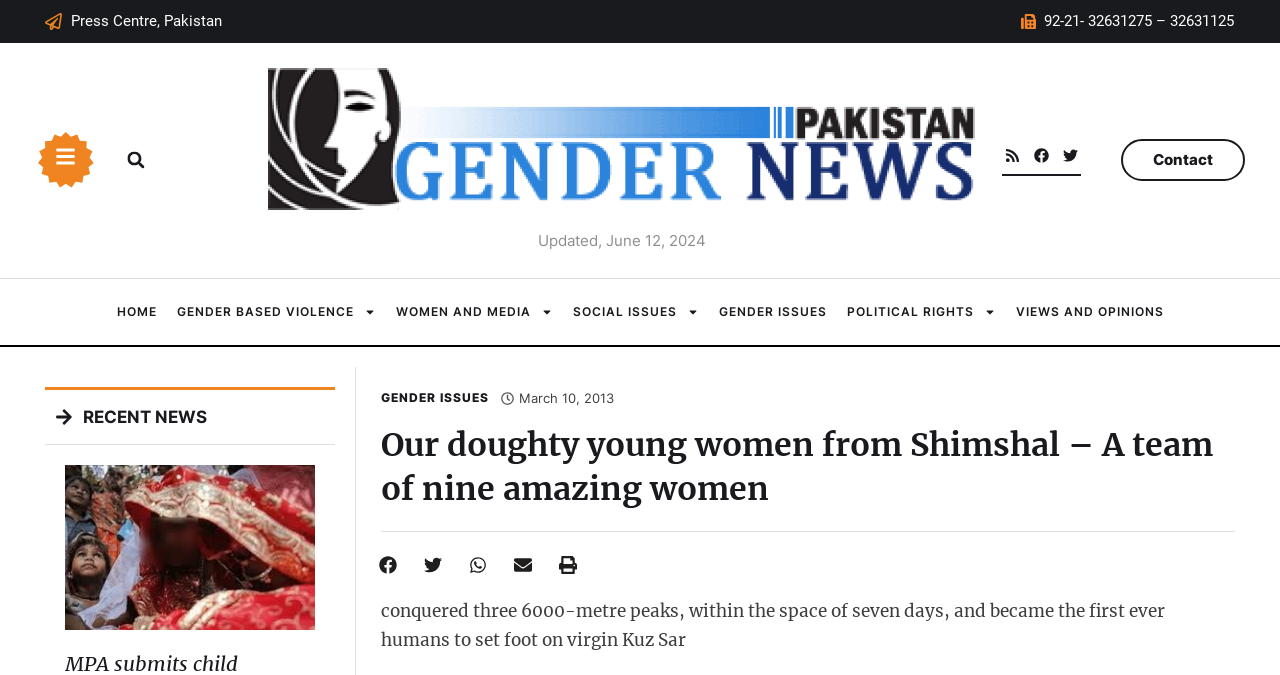Can you find the bounding box coordinates of the area I should click to execute the following instruction: "Visit the Press Centre, Pakistan page"?

[0.056, 0.018, 0.174, 0.044]